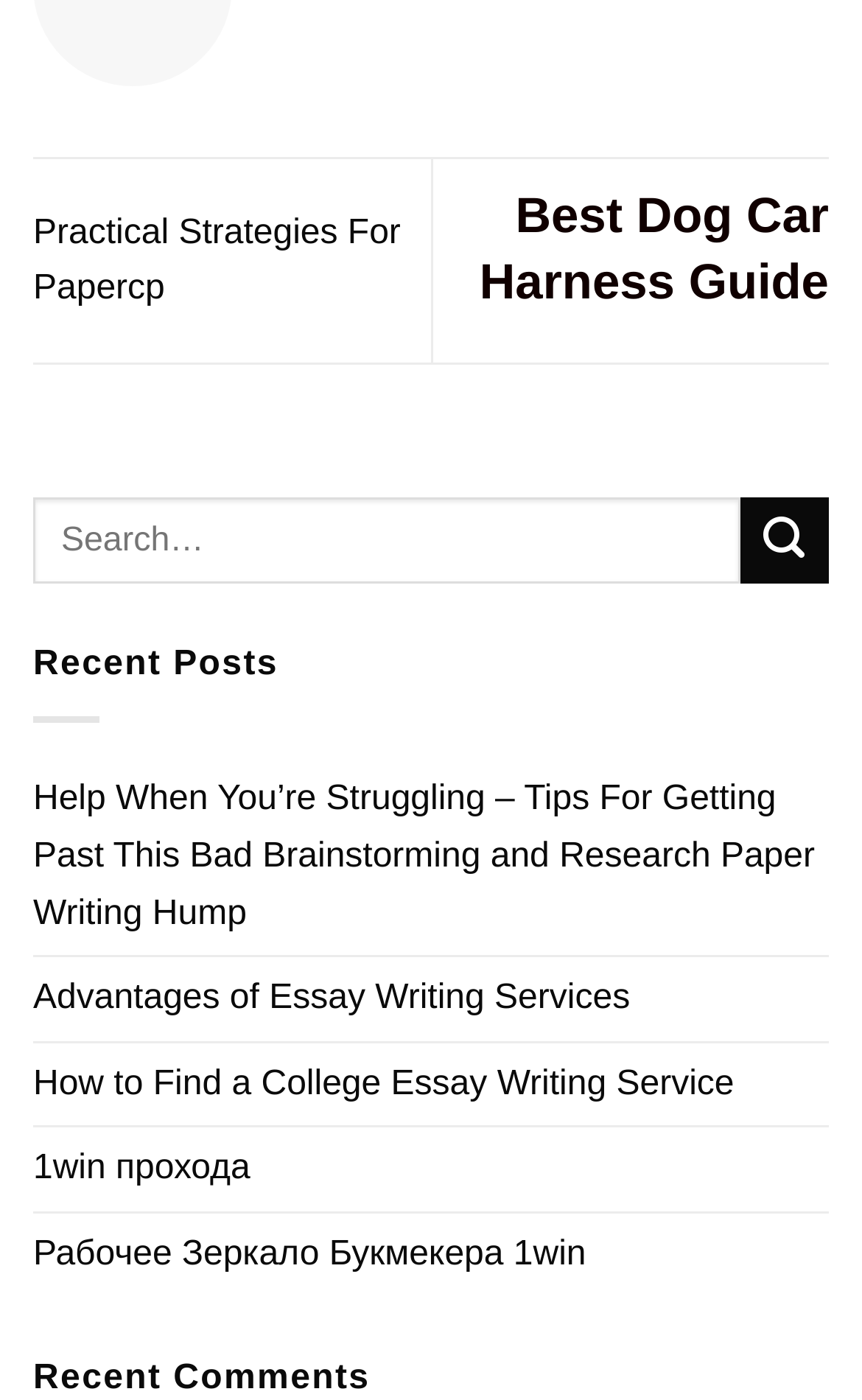Please reply with a single word or brief phrase to the question: 
How many sections are there on the webpage?

2